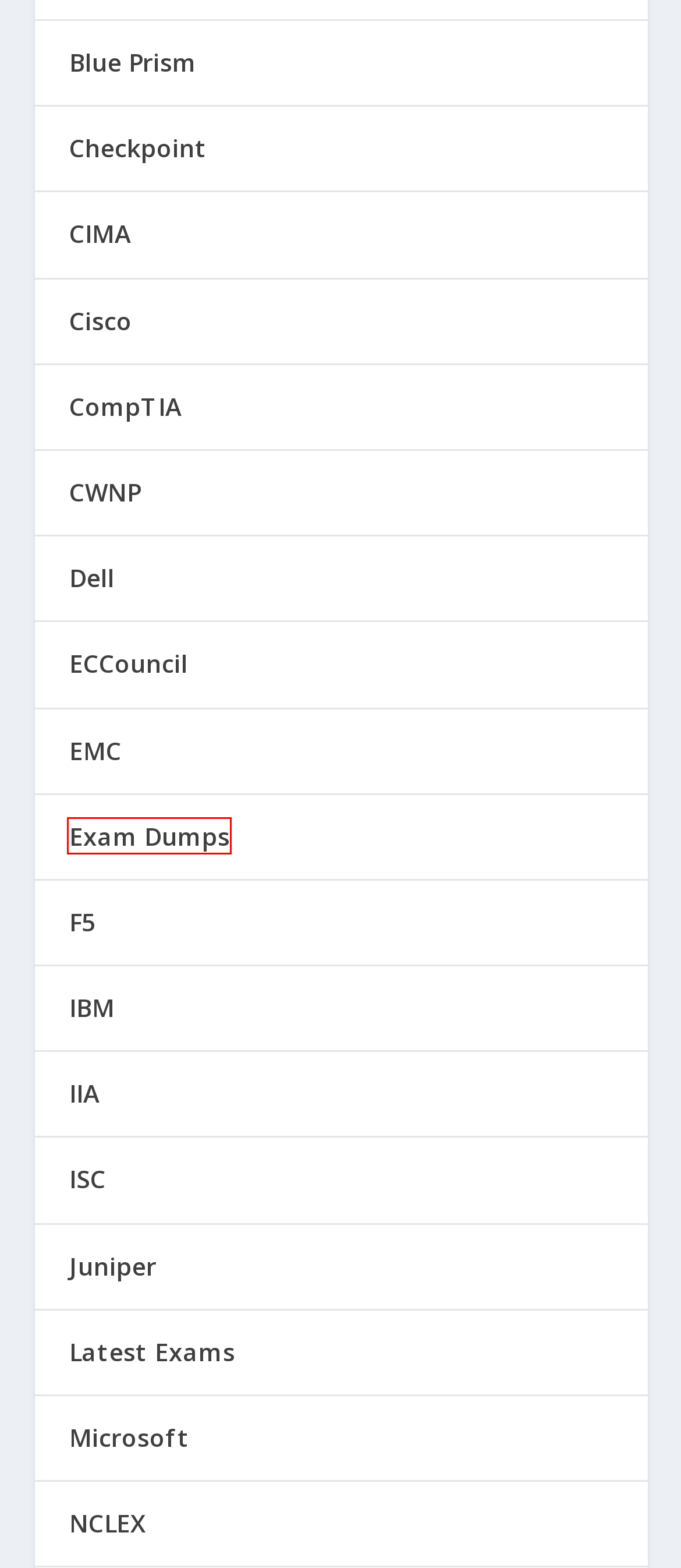Observe the screenshot of a webpage with a red bounding box around an element. Identify the webpage description that best fits the new page after the element inside the bounding box is clicked. The candidates are:
A. IBM - RELIABLEITDUMPS
B. Latest Exams - RELIABLEITDUMPS
C. EMC - RELIABLEITDUMPS
D. Juniper - RELIABLEITDUMPS
E. CWNP - RELIABLEITDUMPS
F. Microsoft - RELIABLEITDUMPS
G. Exam Dumps - RELIABLEITDUMPS
H. CIMA - RELIABLEITDUMPS

G